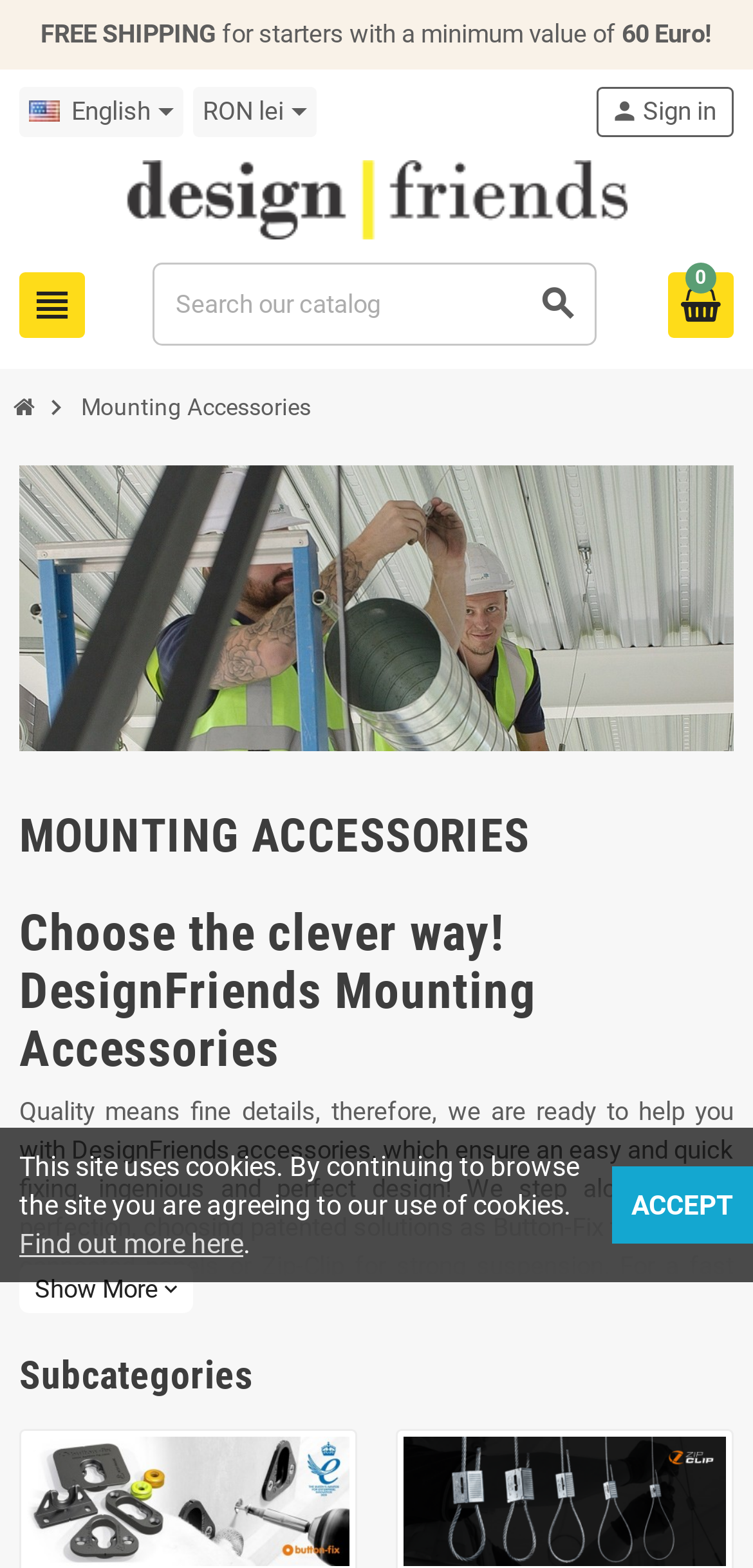Determine the coordinates of the bounding box that should be clicked to complete the instruction: "Sign in". The coordinates should be represented by four float numbers between 0 and 1: [left, top, right, bottom].

[0.795, 0.057, 0.972, 0.086]